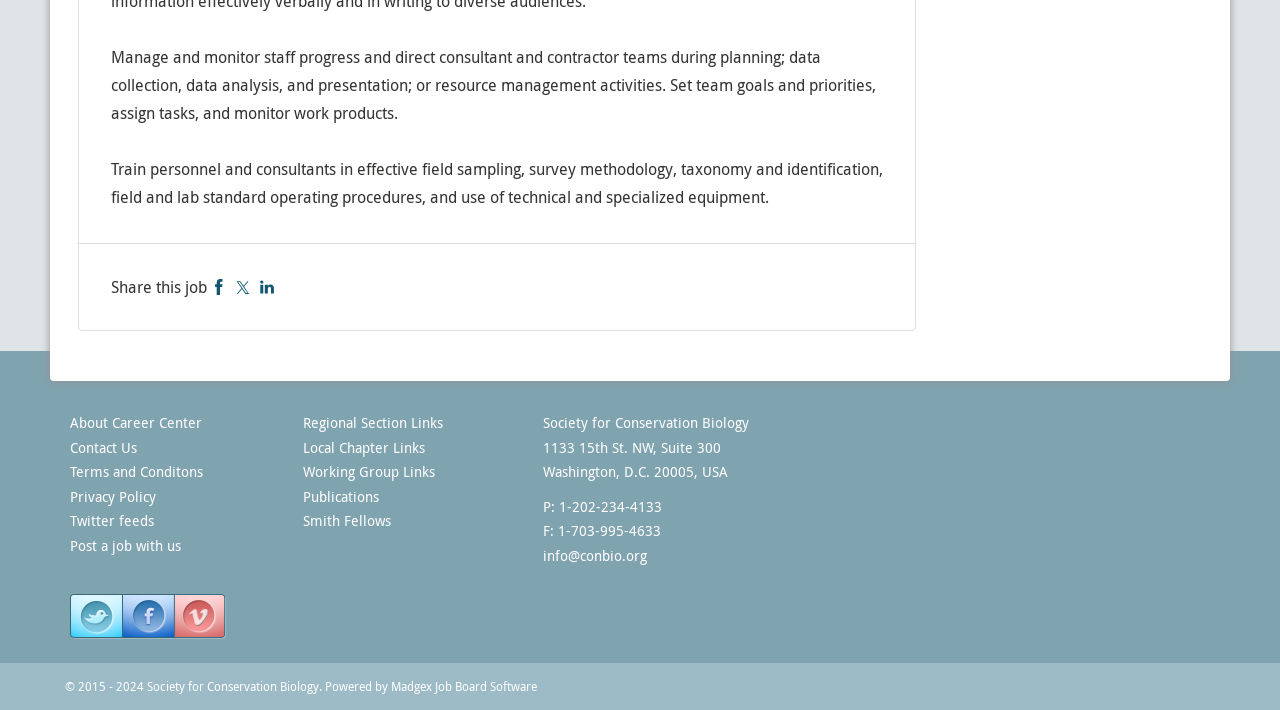Determine the bounding box coordinates of the UI element described by: "Contact Us".

[0.055, 0.618, 0.107, 0.643]